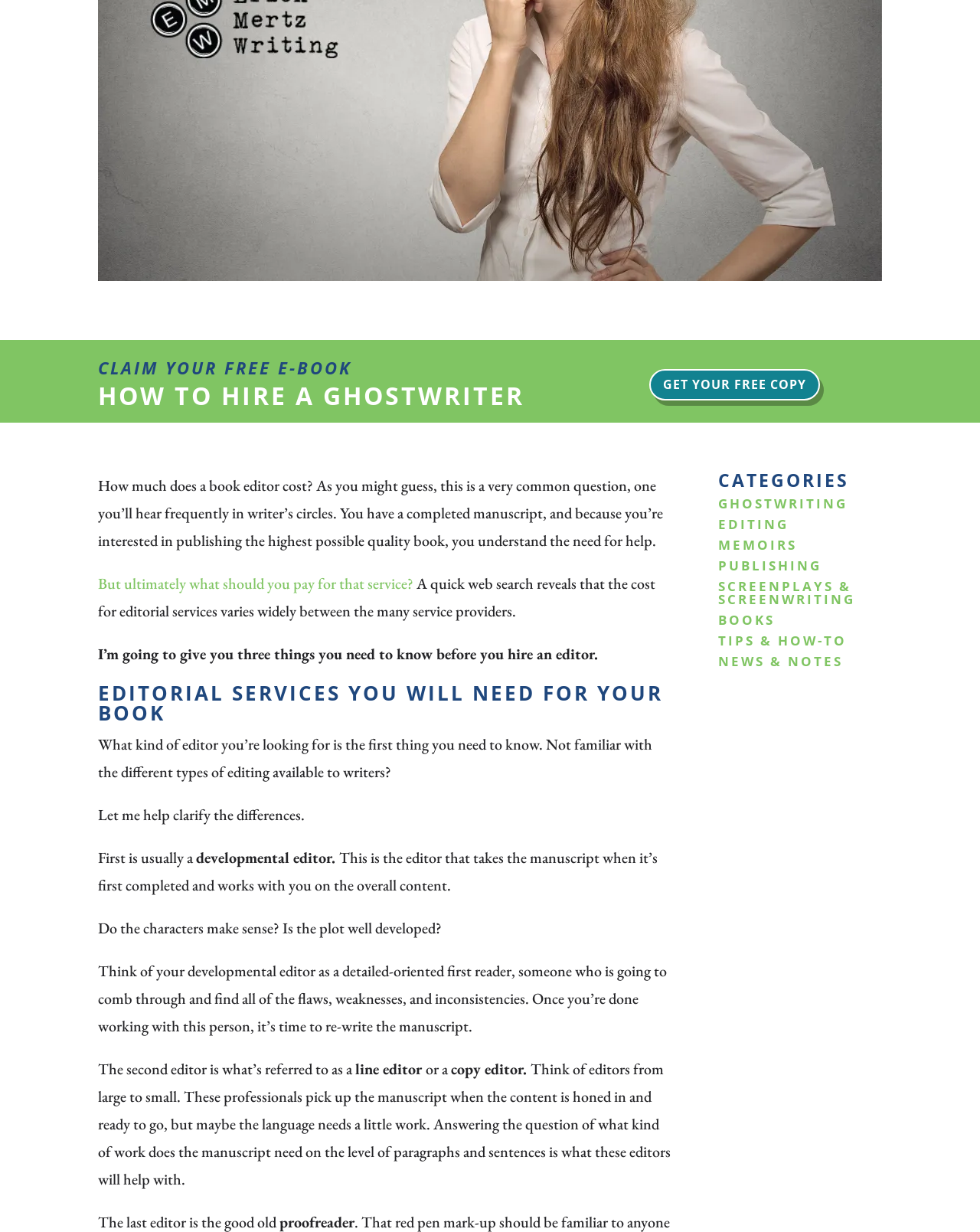Determine the bounding box coordinates for the HTML element described here: "Screenplays & Screenwriting".

[0.733, 0.469, 0.873, 0.493]